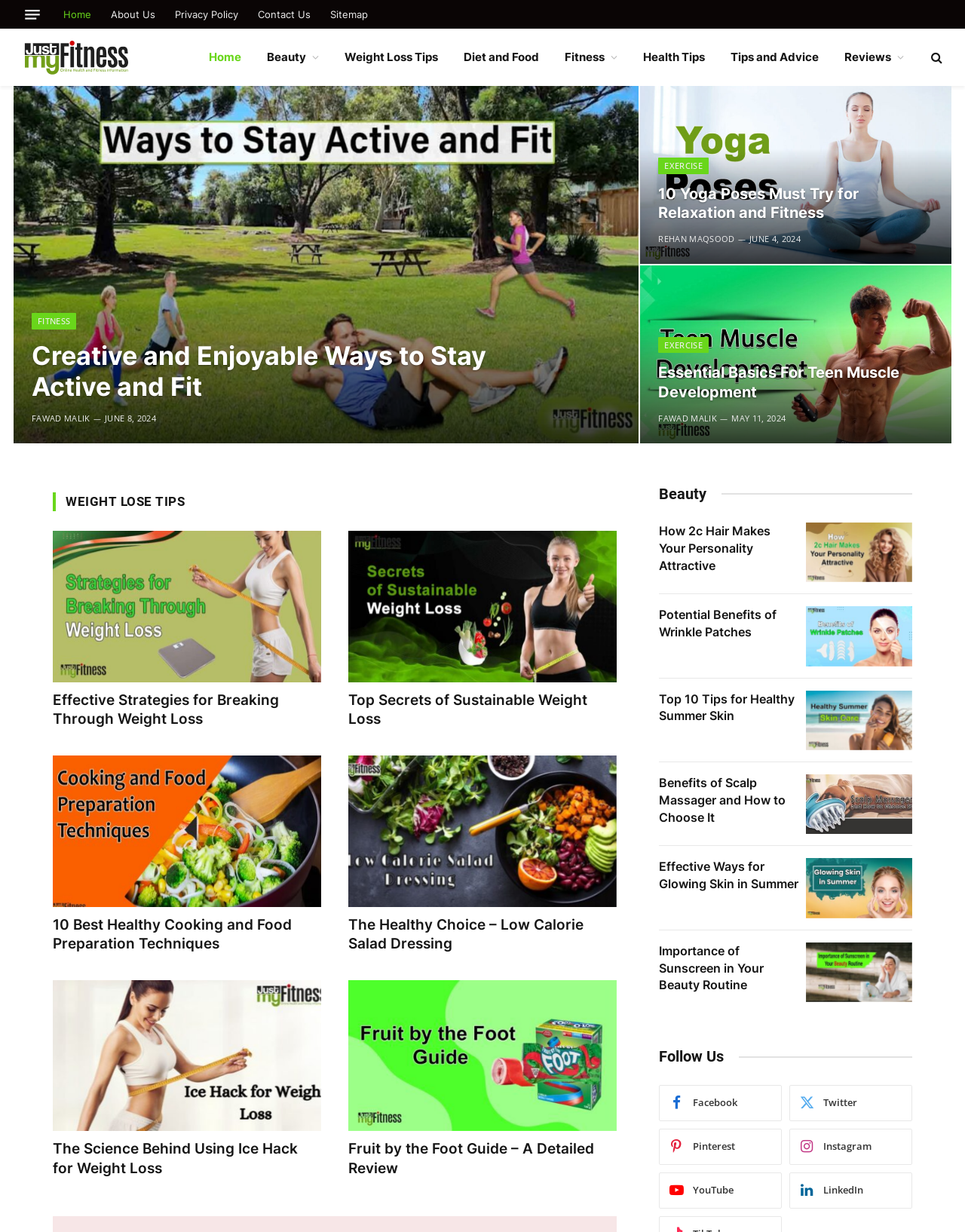Indicate the bounding box coordinates of the clickable region to achieve the following instruction: "Learn about 'Weight Loss Tips'."

[0.344, 0.023, 0.467, 0.07]